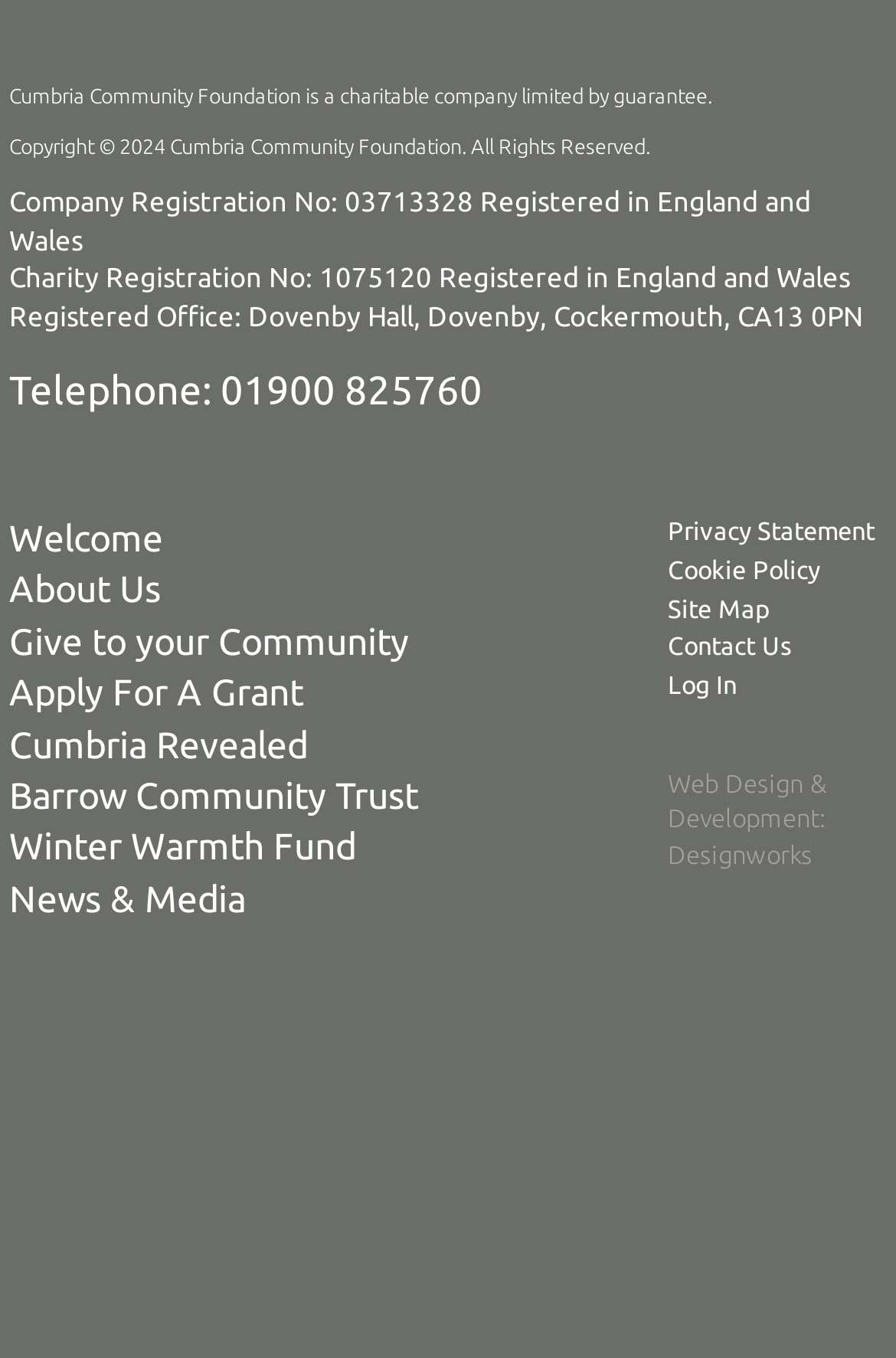Specify the bounding box coordinates of the area to click in order to execute this command: 'View News & Media'. The coordinates should consist of four float numbers ranging from 0 to 1, and should be formatted as [left, top, right, bottom].

[0.01, 0.646, 0.274, 0.676]